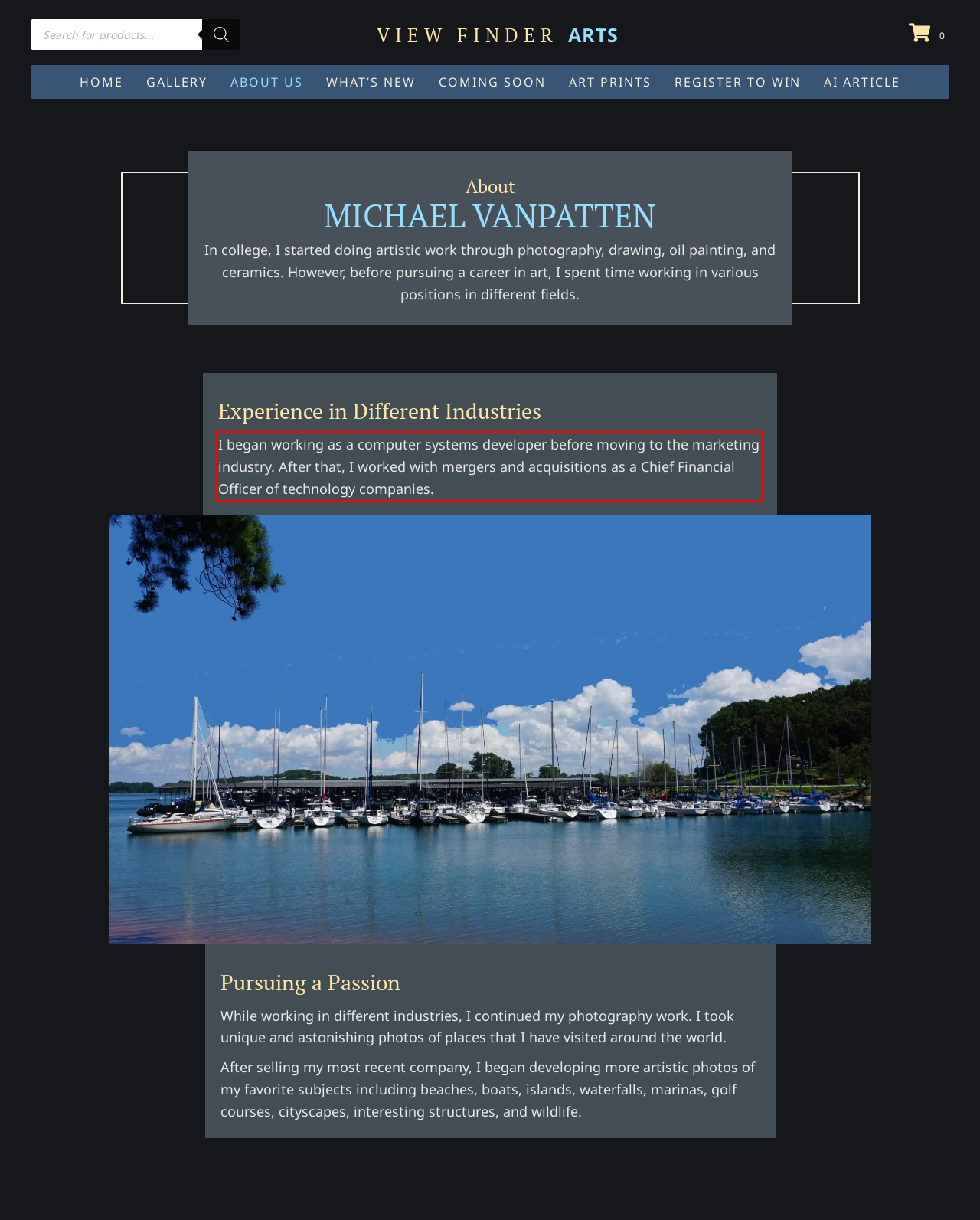Given a screenshot of a webpage, locate the red bounding box and extract the text it encloses.

I began working as a computer systems developer before moving to the marketing industry. After that, I worked with mergers and acquisitions as a Chief Financial Officer of technology companies.